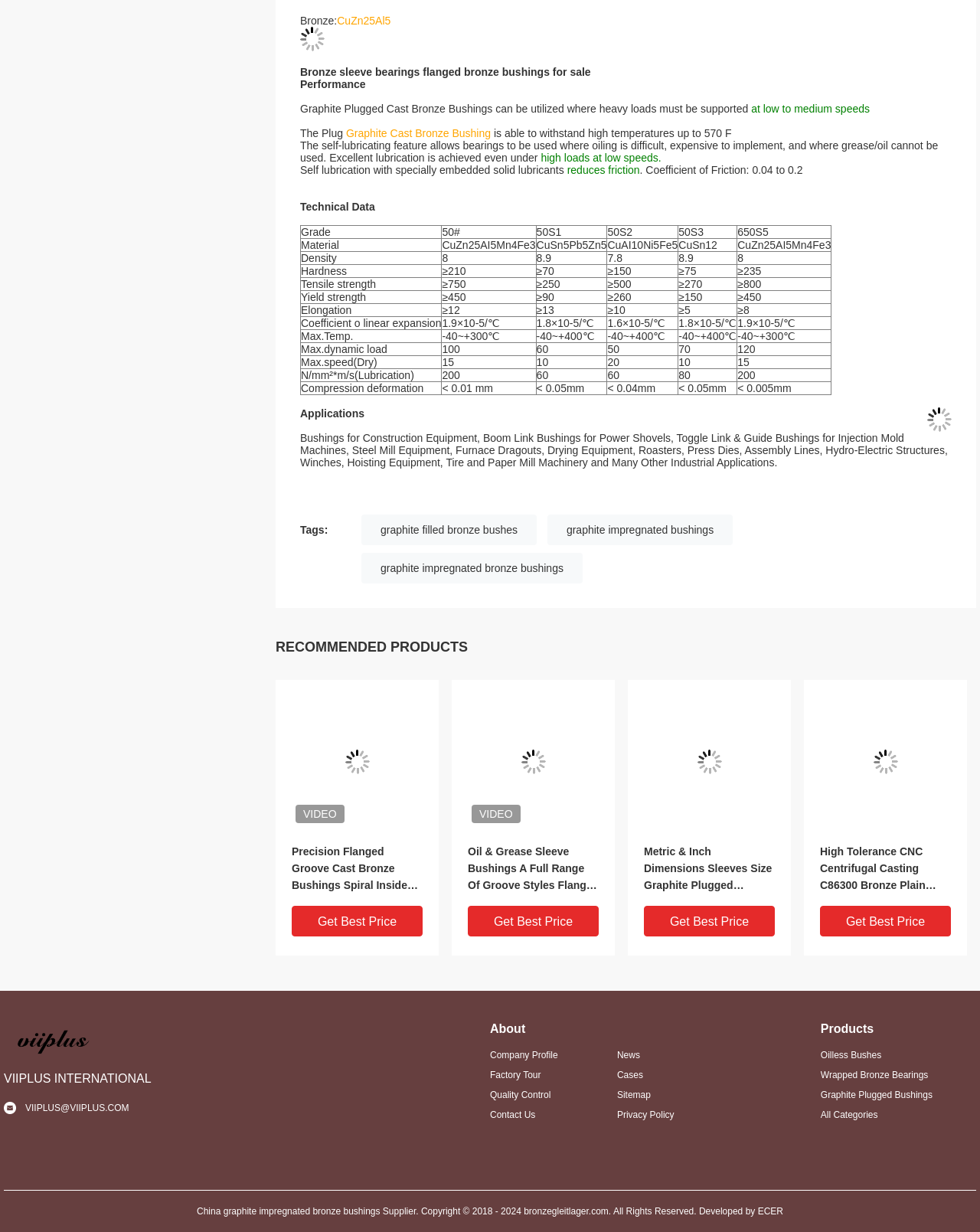What is the material of the bronze sleeve bearings?
Look at the image and respond with a single word or a short phrase.

CuZn25Al5